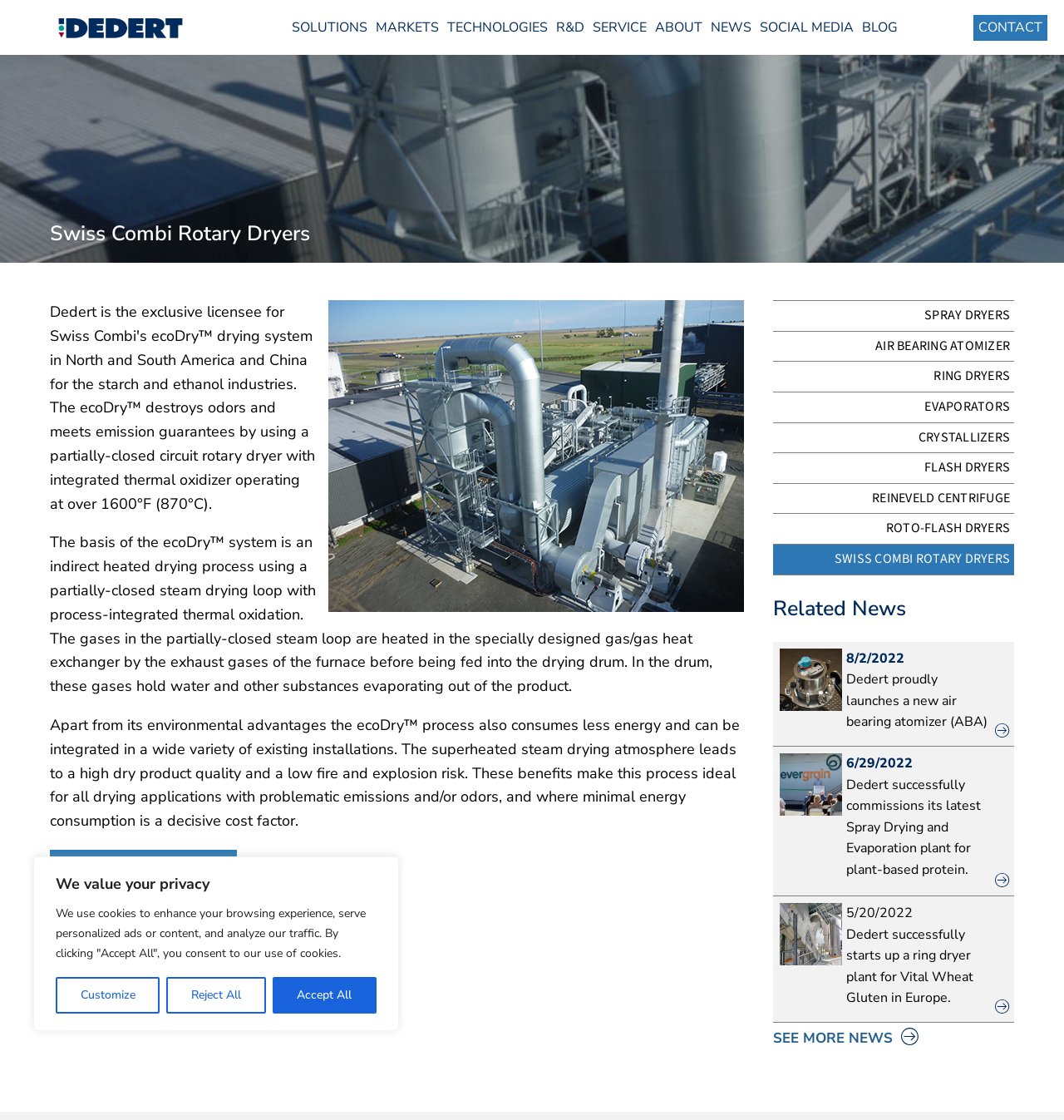Highlight the bounding box coordinates of the region I should click on to meet the following instruction: "View the CONTACT page".

[0.915, 0.013, 0.984, 0.037]